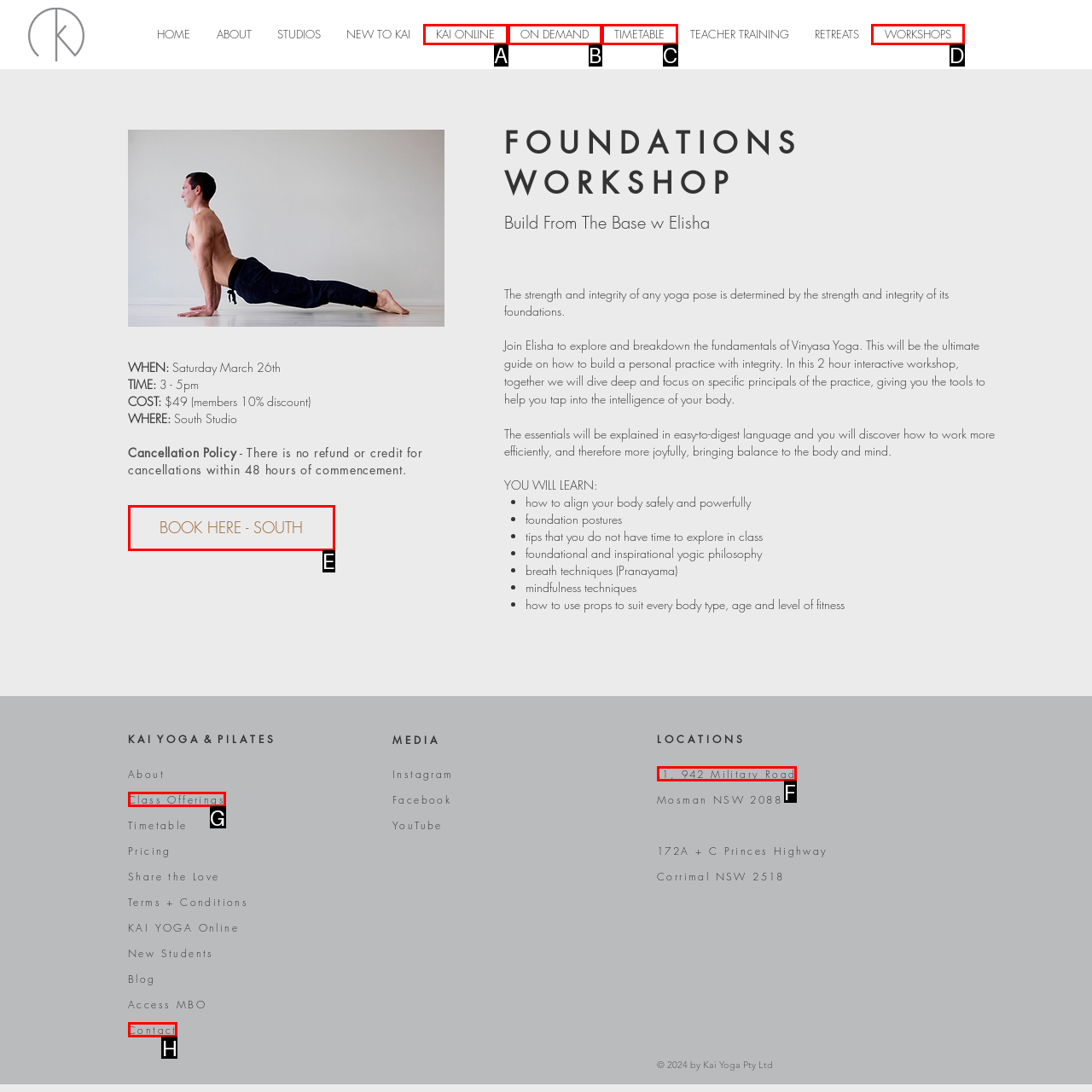Determine which option should be clicked to carry out this task: Learn more about the 'FOUNDATIONS WORKSHOP'
State the letter of the correct choice from the provided options.

D